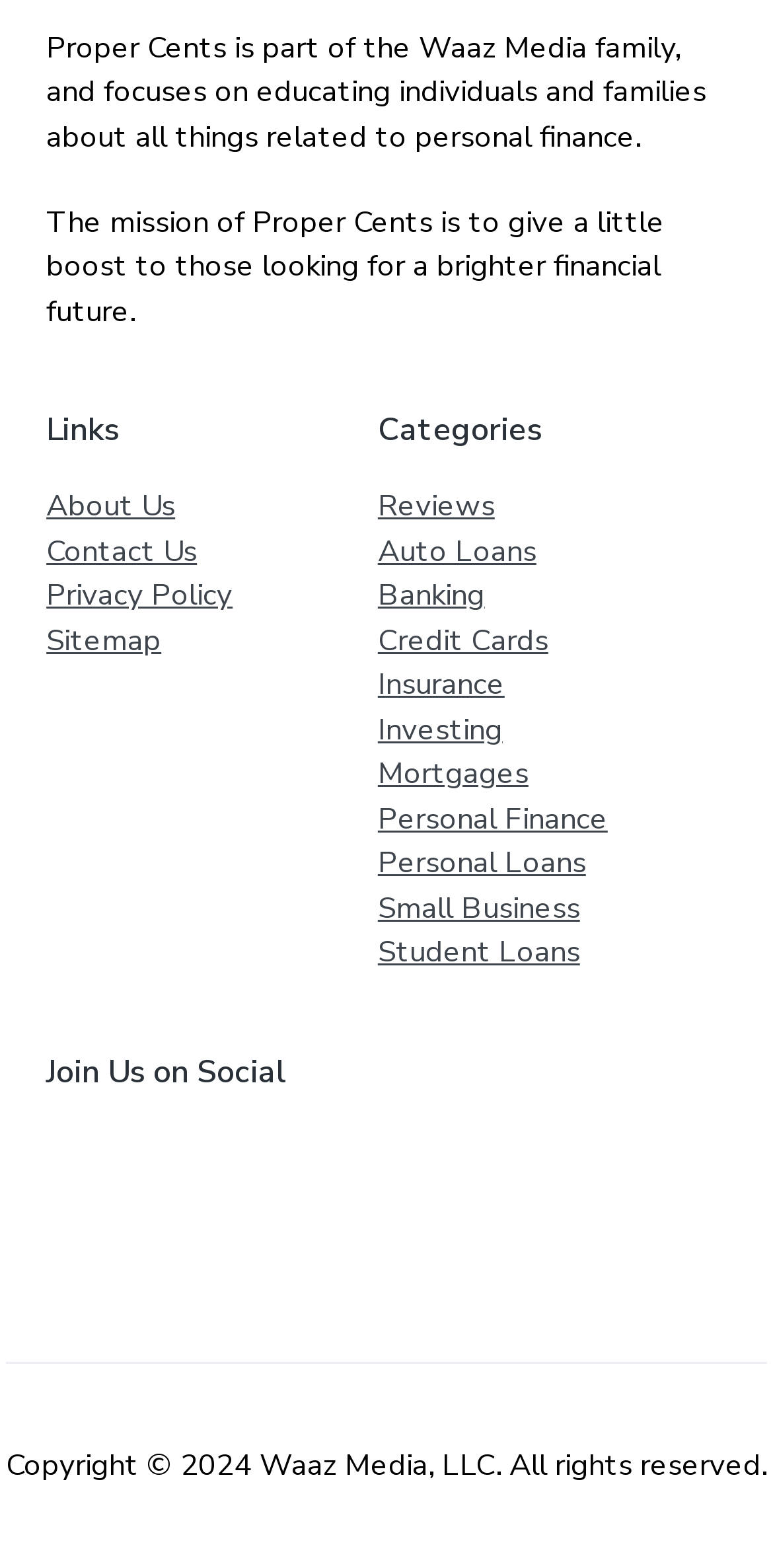How can users connect with Proper Cents on social media?
From the details in the image, provide a complete and detailed answer to the question.

The website provides links to connect with Proper Cents on social media platforms, including Facebook, Instagram, and Twitter, which are listed under the 'Join Us on Social' heading.